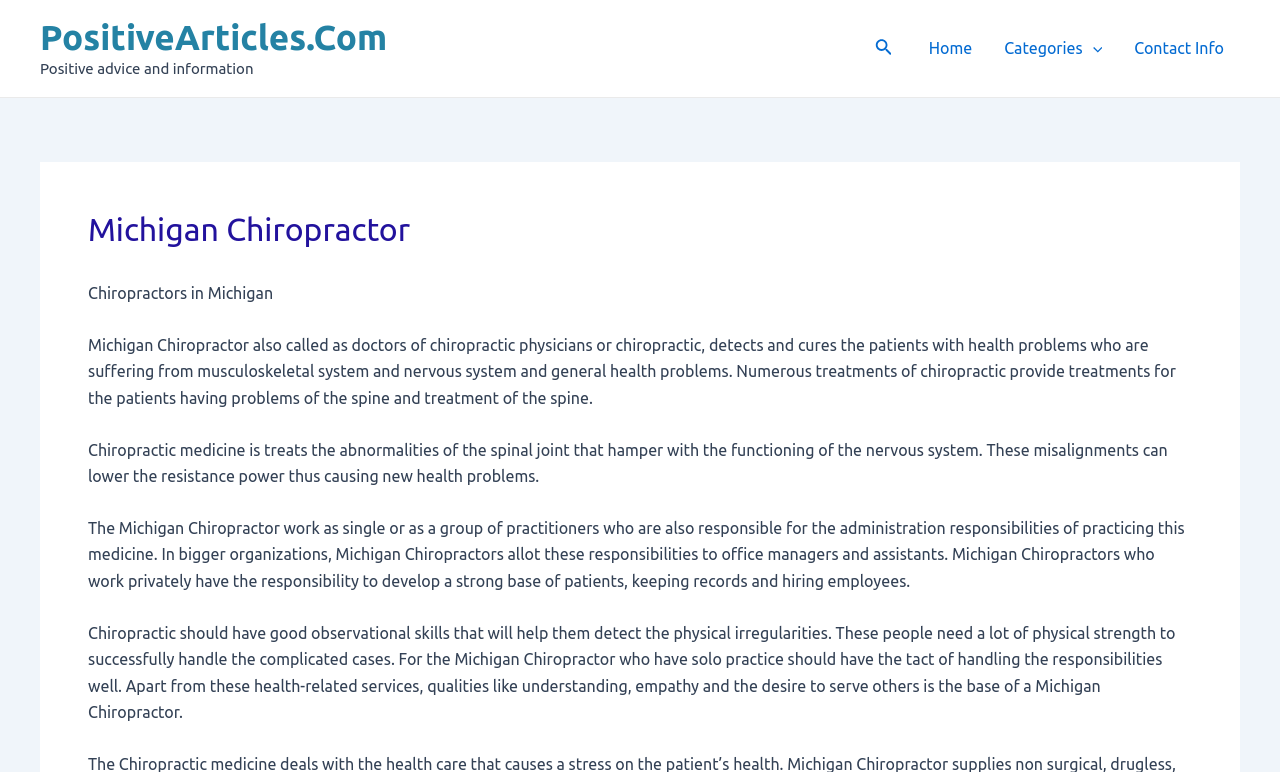Articulate a complete and detailed caption of the webpage elements.

The webpage is about Michigan Chiropractors, with a focus on their role, responsibilities, and treatment approaches. At the top left, there is a link to "PositiveArticles.Com" with a brief description "Positive advice and information" next to it. On the top right, there is a search icon link with an image of a magnifying glass. 

Below the search icon, there is a site navigation menu with three main links: "Home", "Categories Menu Toggle", and "Contact Info". The "Categories Menu Toggle" has a menu toggle icon, which is an image of a triangle. 

The main content of the webpage is divided into sections, each with a static text describing the role and responsibilities of Michigan Chiropractors. There are four sections in total, with the first section having a heading "Michigan Chiropractor" and describing what they do. The following sections explain the treatment approaches, the skills required to be a successful chiropractor, and the importance of observational skills, physical strength, and empathy in this profession.